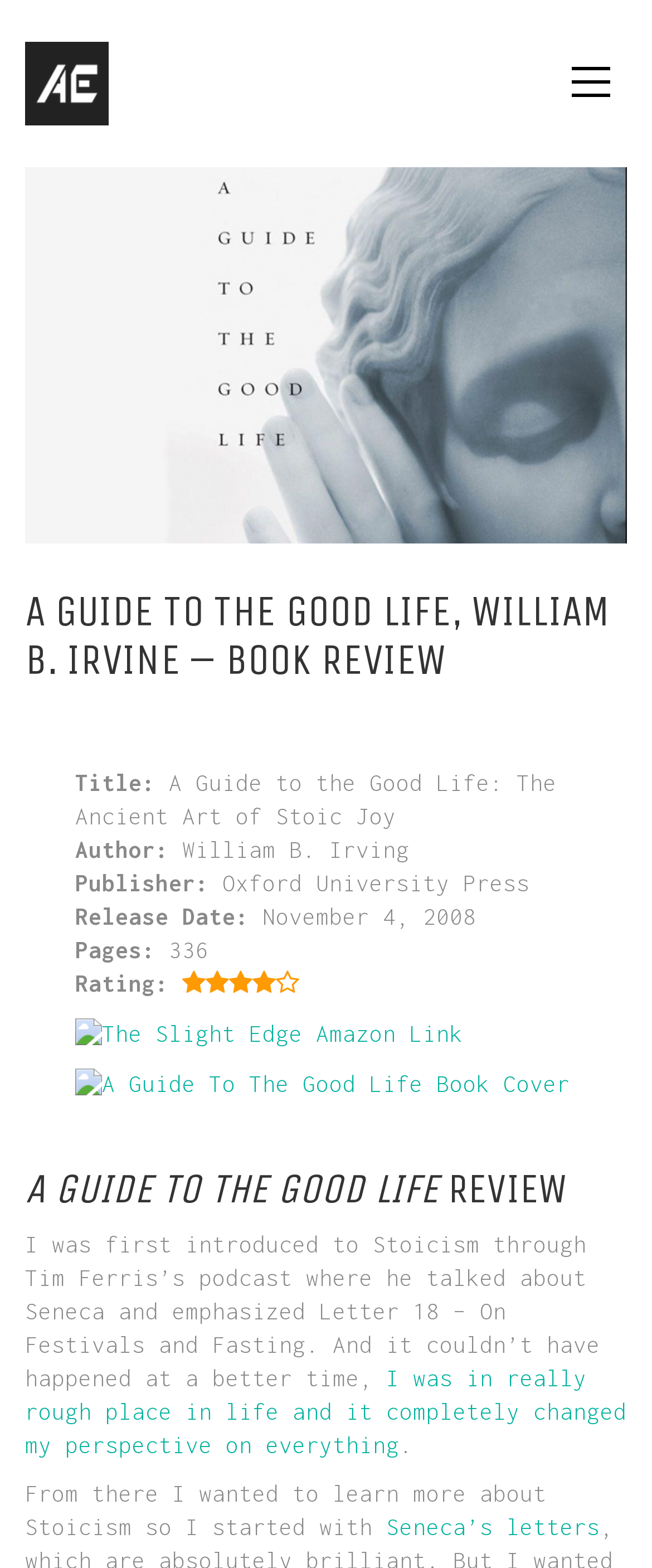Using the description: "Seneca’s letters", identify the bounding box of the corresponding UI element in the screenshot.

[0.592, 0.965, 0.921, 0.983]